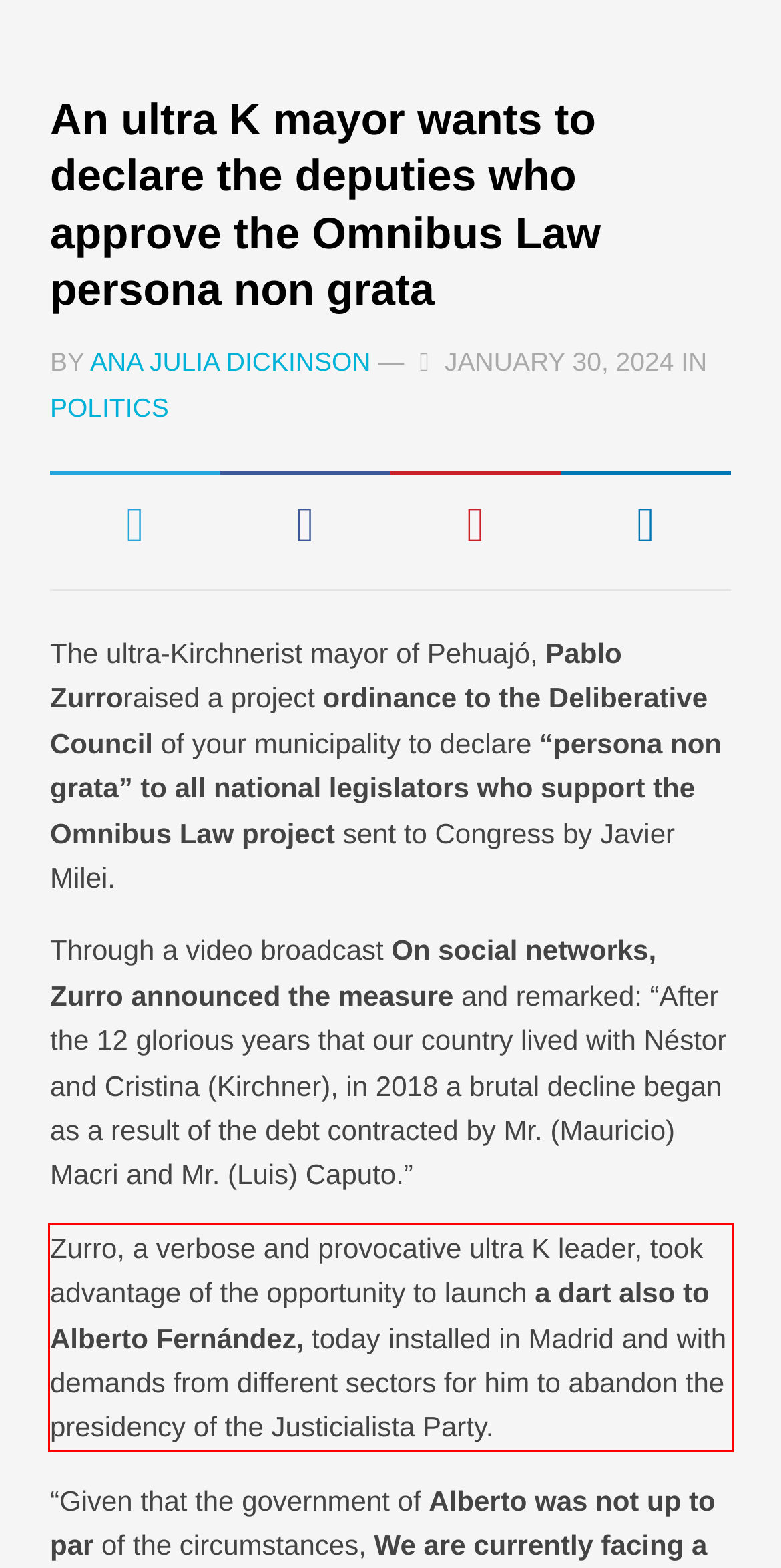In the given screenshot, locate the red bounding box and extract the text content from within it.

Zurro, a verbose and provocative ultra K leader, took advantage of the opportunity to launch a dart also to Alberto Fernández, today installed in Madrid and with demands from different sectors for him to abandon the presidency of the Justicialista Party.